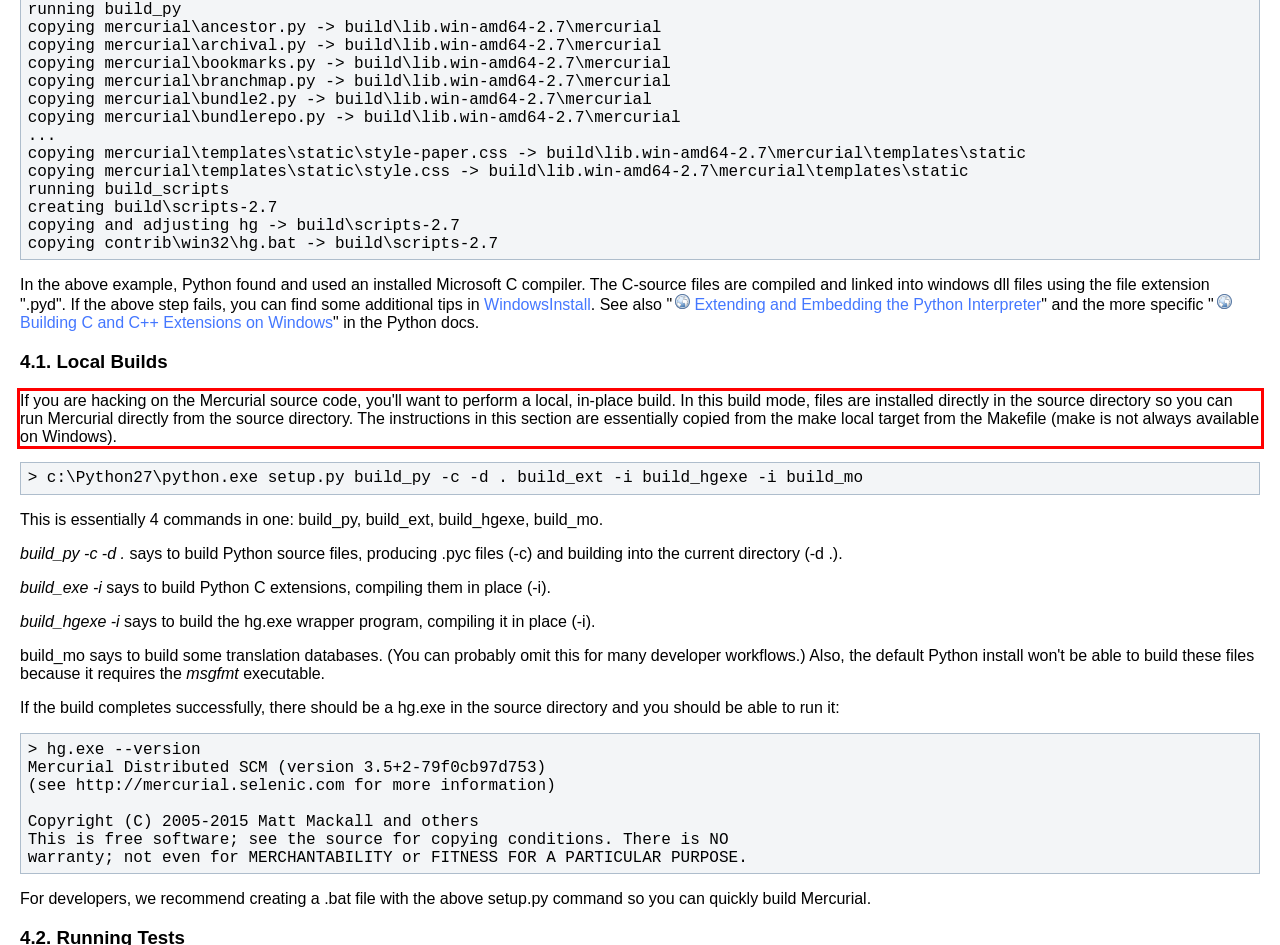You are provided with a screenshot of a webpage containing a red bounding box. Please extract the text enclosed by this red bounding box.

If you are hacking on the Mercurial source code, you'll want to perform a local, in-place build. In this build mode, files are installed directly in the source directory so you can run Mercurial directly from the source directory. The instructions in this section are essentially copied from the make local target from the Makefile (make is not always available on Windows).